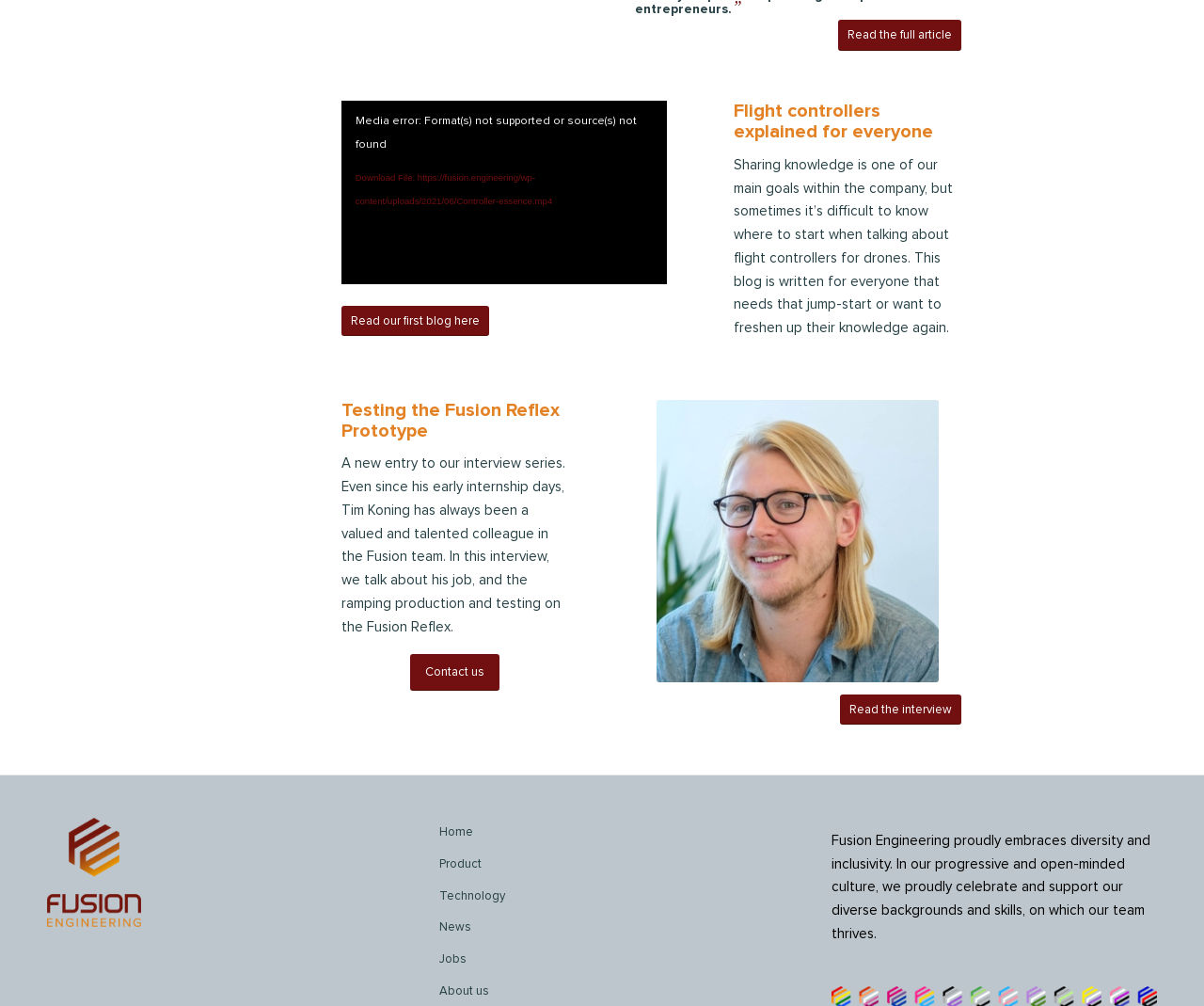Extract the bounding box coordinates for the HTML element that matches this description: "Read the full article". The coordinates should be four float numbers between 0 and 1, i.e., [left, top, right, bottom].

[0.696, 0.02, 0.798, 0.051]